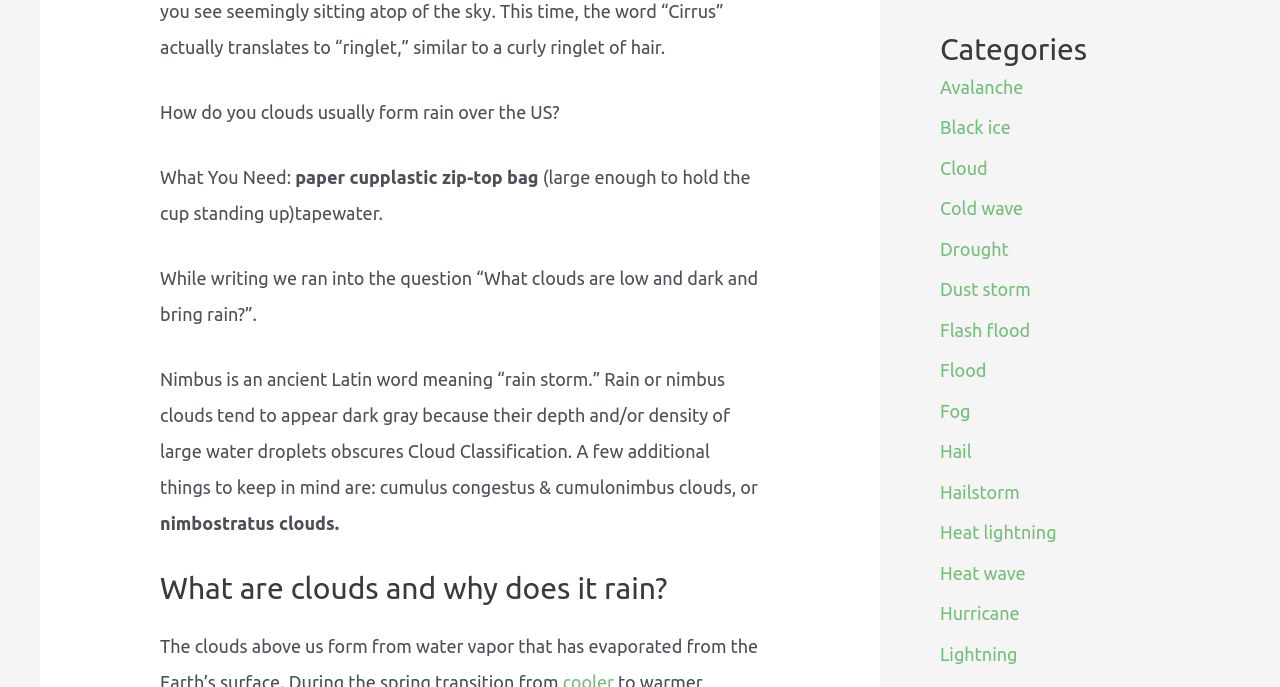Bounding box coordinates are specified in the format (top-left x, top-left y, bottom-right x, bottom-right y). All values are floating point numbers bounded between 0 and 1. Please provide the bounding box coordinate of the region this sentence describes: Hailstorm

[0.734, 0.701, 0.797, 0.73]